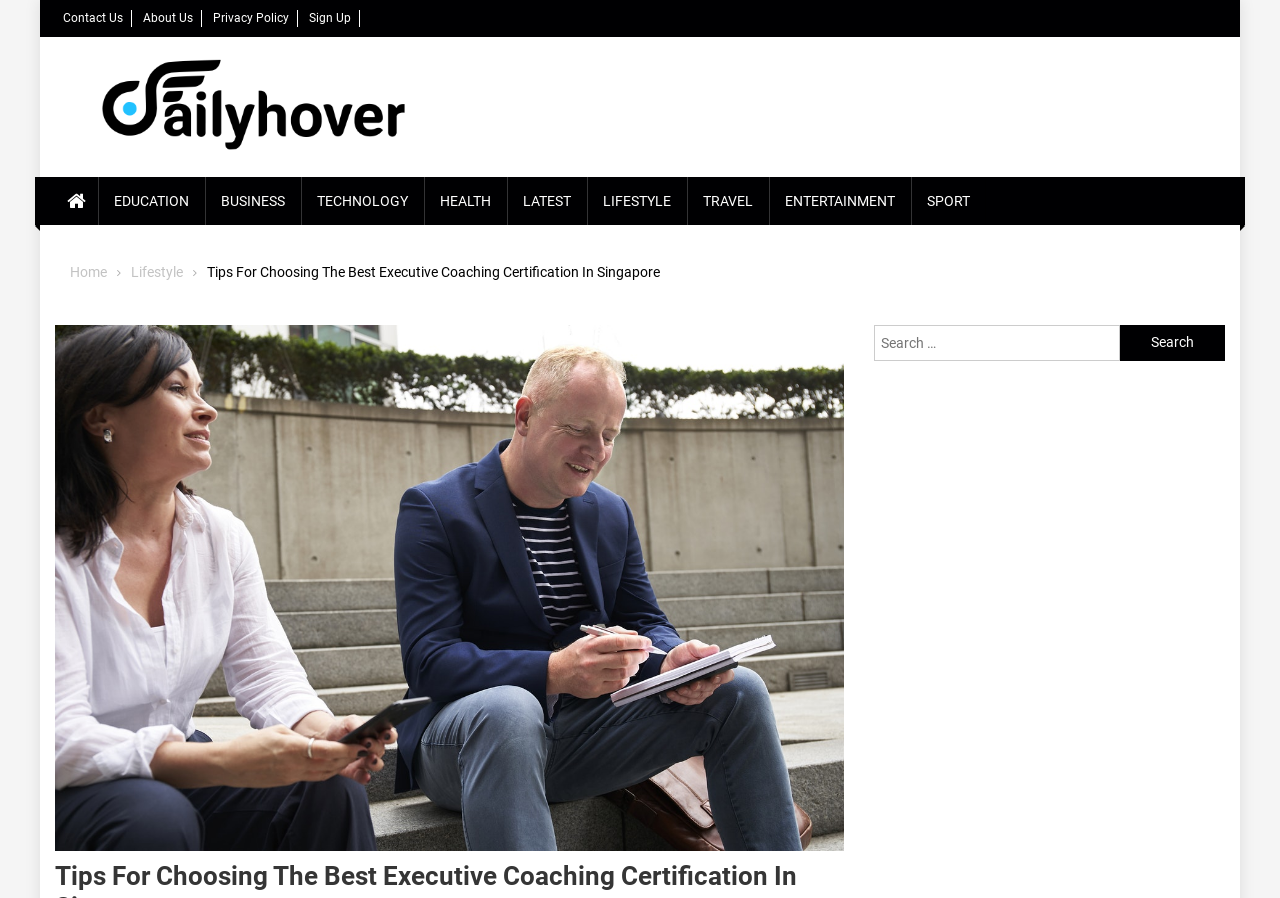Please locate the bounding box coordinates of the element that should be clicked to achieve the given instruction: "Click on Sign Up".

[0.241, 0.012, 0.274, 0.028]